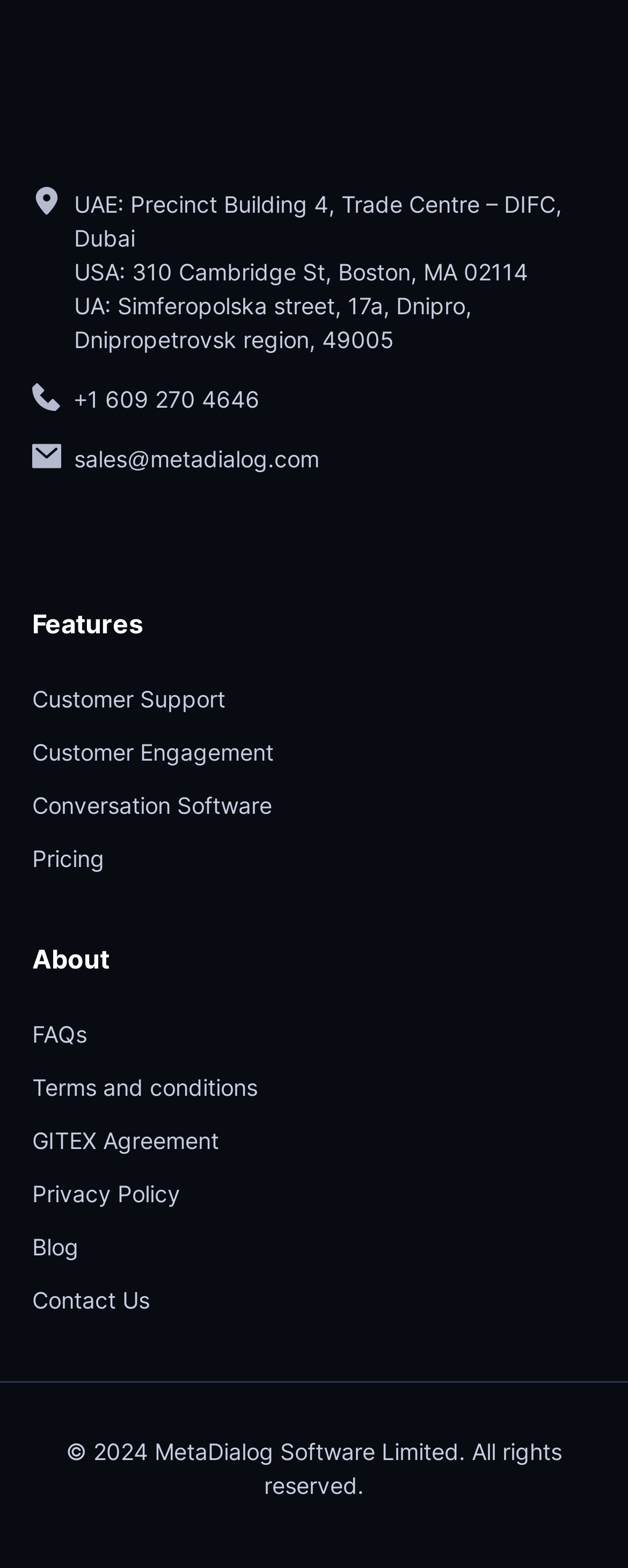Locate the bounding box coordinates of the region to be clicked to comply with the following instruction: "Contact us". The coordinates must be four float numbers between 0 and 1, in the form [left, top, right, bottom].

[0.051, 0.818, 0.949, 0.847]